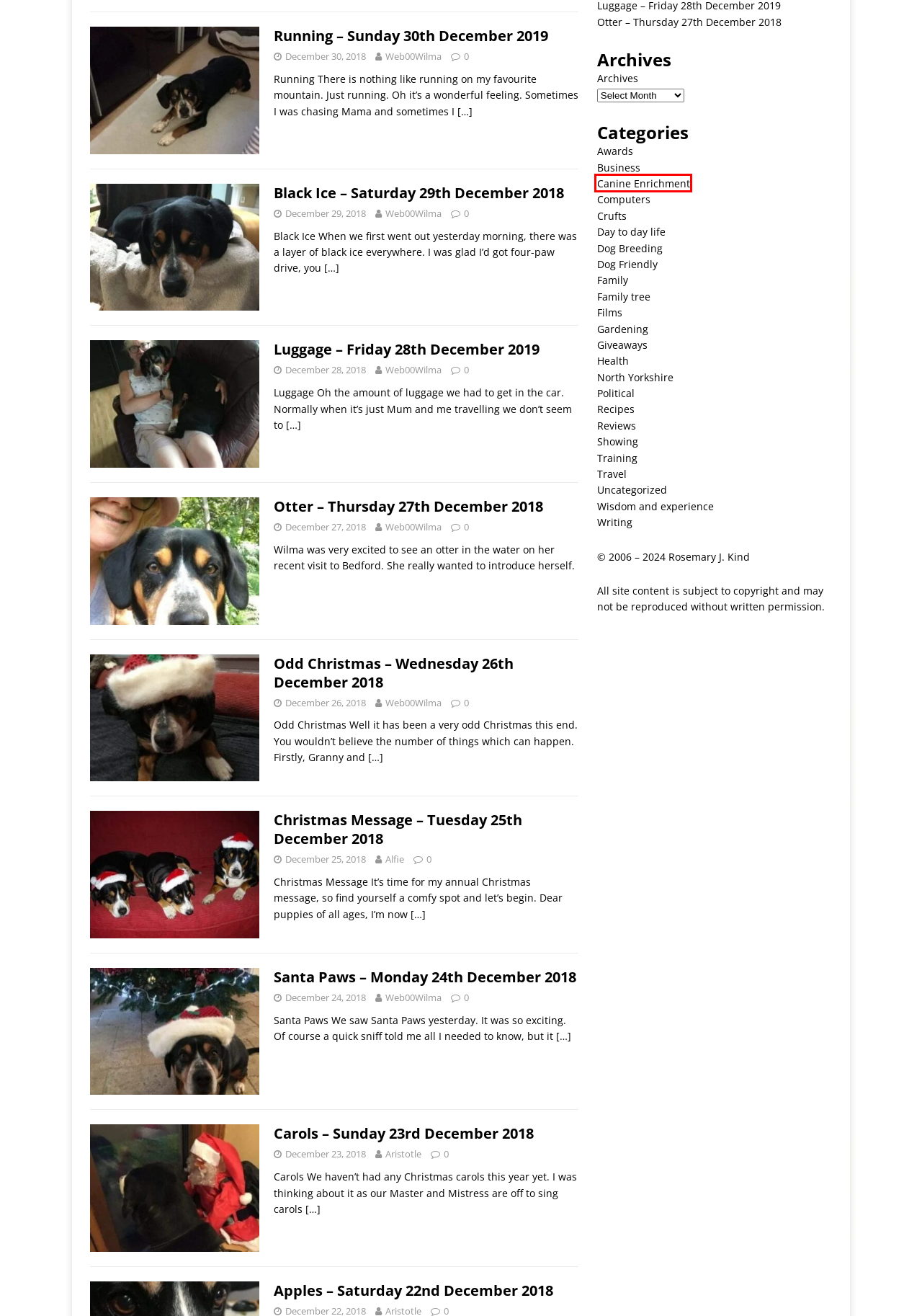Assess the screenshot of a webpage with a red bounding box and determine which webpage description most accurately matches the new page after clicking the element within the red box. Here are the options:
A. Canine Enrichment – Alfie's Diary Archive
B. Computers – Alfie's Diary Archive
C. Wisdom and experience – Alfie's Diary Archive
D. Awards – Alfie's Diary Archive
E. Odd Christmas – Wednesday 26th December 2018 – Alfie's Diary Archive
F. Carols – Sunday 23rd December 2018 – Alfie's Diary Archive
G. Health – Alfie's Diary Archive
H. Political – Alfie's Diary Archive

A